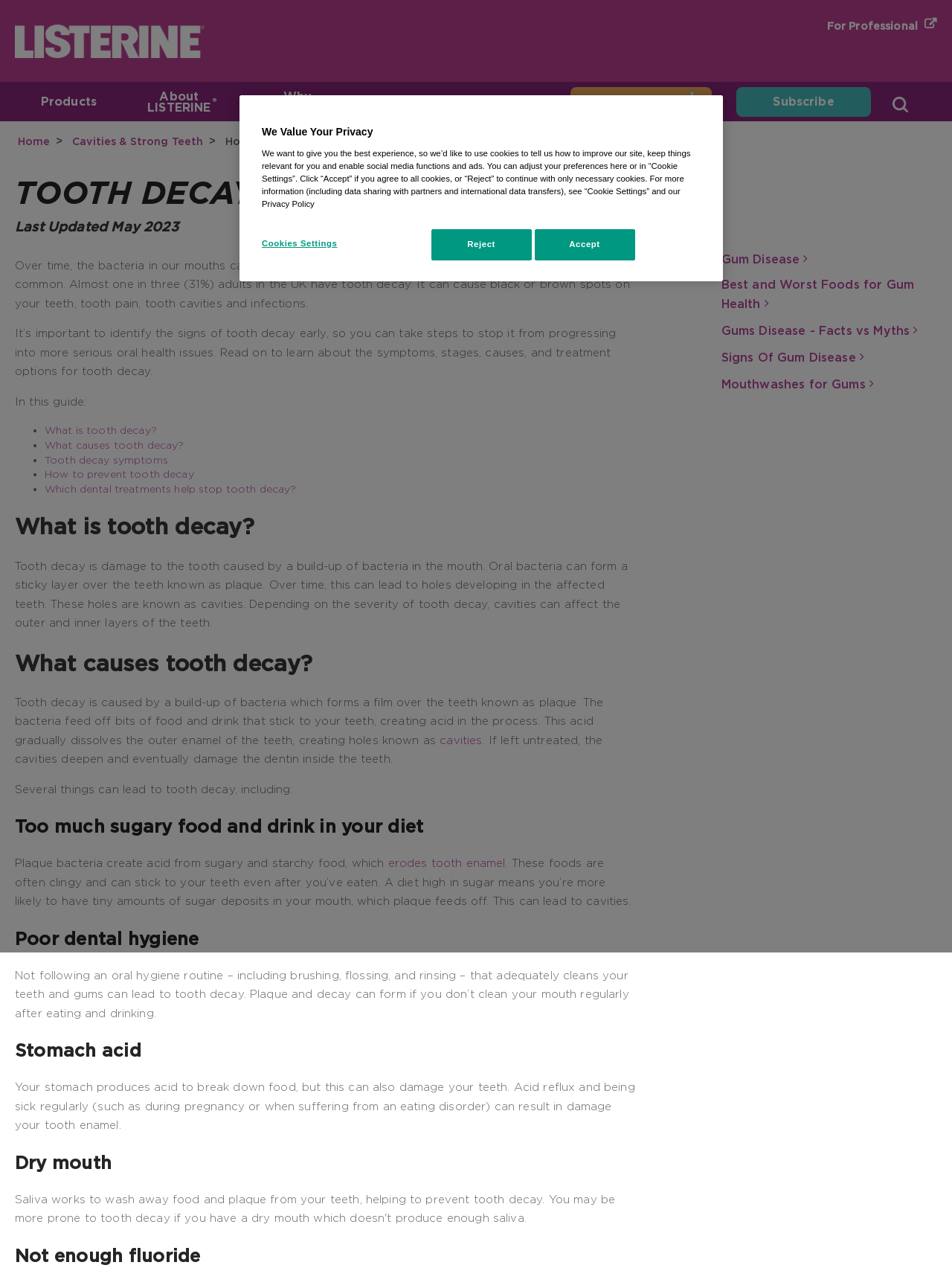Analyze the image and answer the question with as much detail as possible: 
What is the name of the company providing the information on this webpage?

The webpage has a logo of Listerine, a well-known oral care brand, and the navigation menu and footer of the webpage also suggest that the information is provided by Listerine.